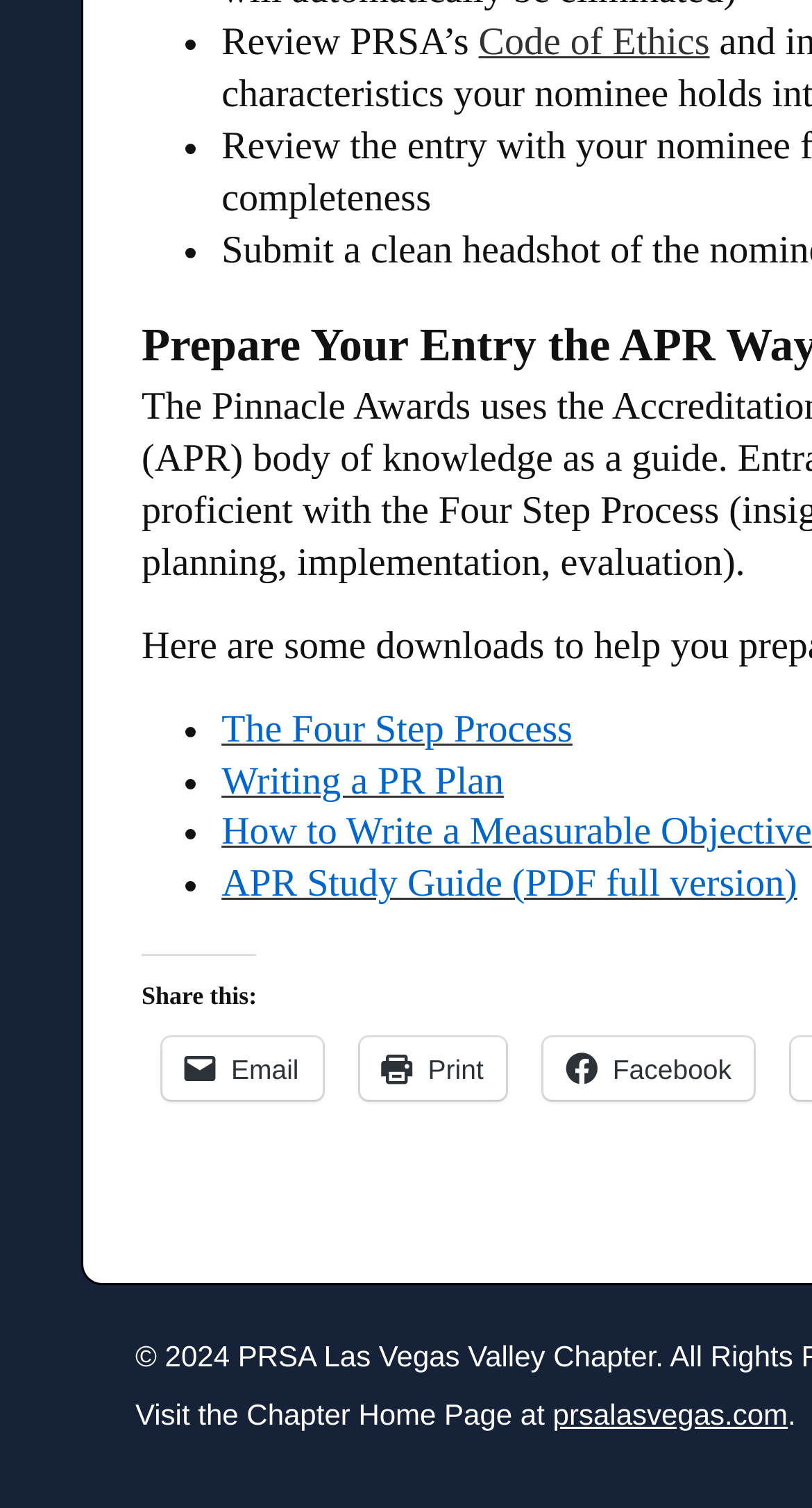Please respond in a single word or phrase: 
How many social media links are there?

3